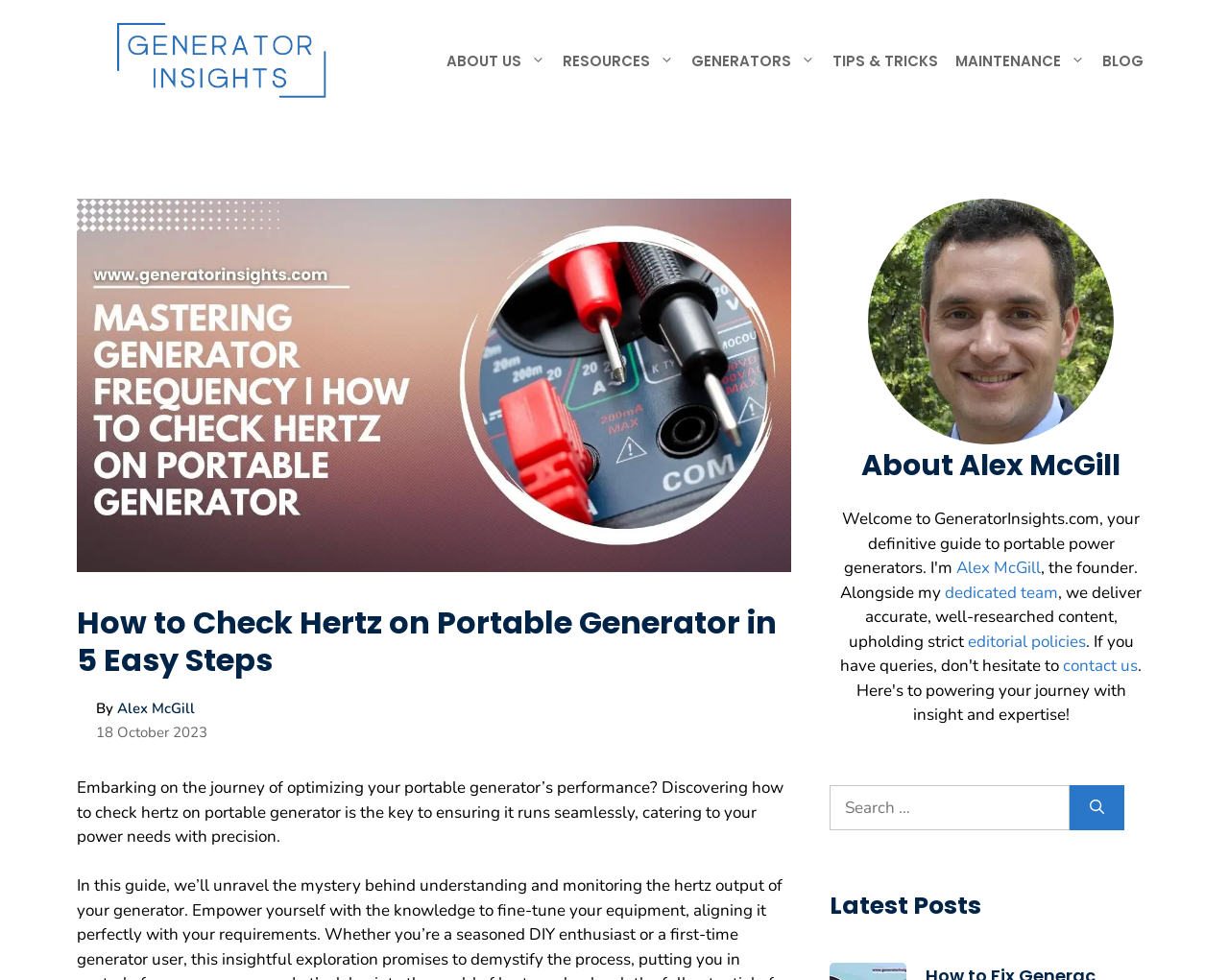Who is the author of the main article?
Look at the screenshot and provide an in-depth answer.

The author of the main article is mentioned in the byline 'By Alex McGill' below the heading, and also in the 'About Alex McGill' section on the right side of the webpage.